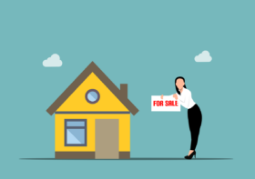Capture every detail in the image and describe it fully.

This image features a stylized illustration of a cheerful woman standing beside a bright yellow house, prominently displaying a "FOR SALE" sign. The house is simple yet inviting, with a round window and a solid front door, set against a soft, turquoise background that conveys a sense of openness and tranquility. Fluffy white clouds enhance the serene atmosphere, while the woman's confident pose in business attire suggests professionalism and readiness to assist potential buyers. This visual captures the essence of real estate marketing, emphasizing the opportunity for home ownership and the services of a dedicated real estate agent.